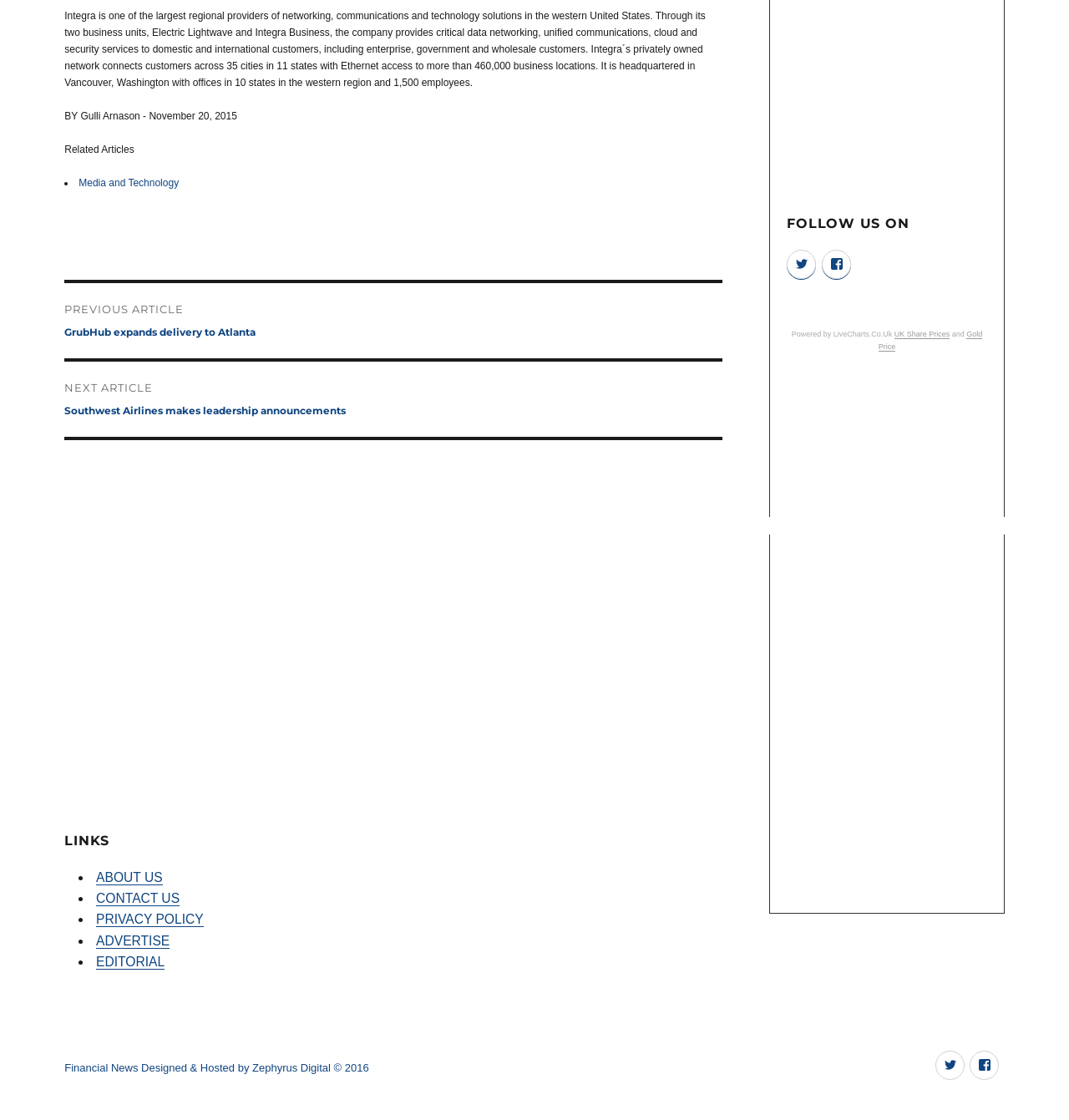Using the description: "About Us", identify the bounding box of the corresponding UI element in the screenshot.

[0.09, 0.777, 0.152, 0.79]